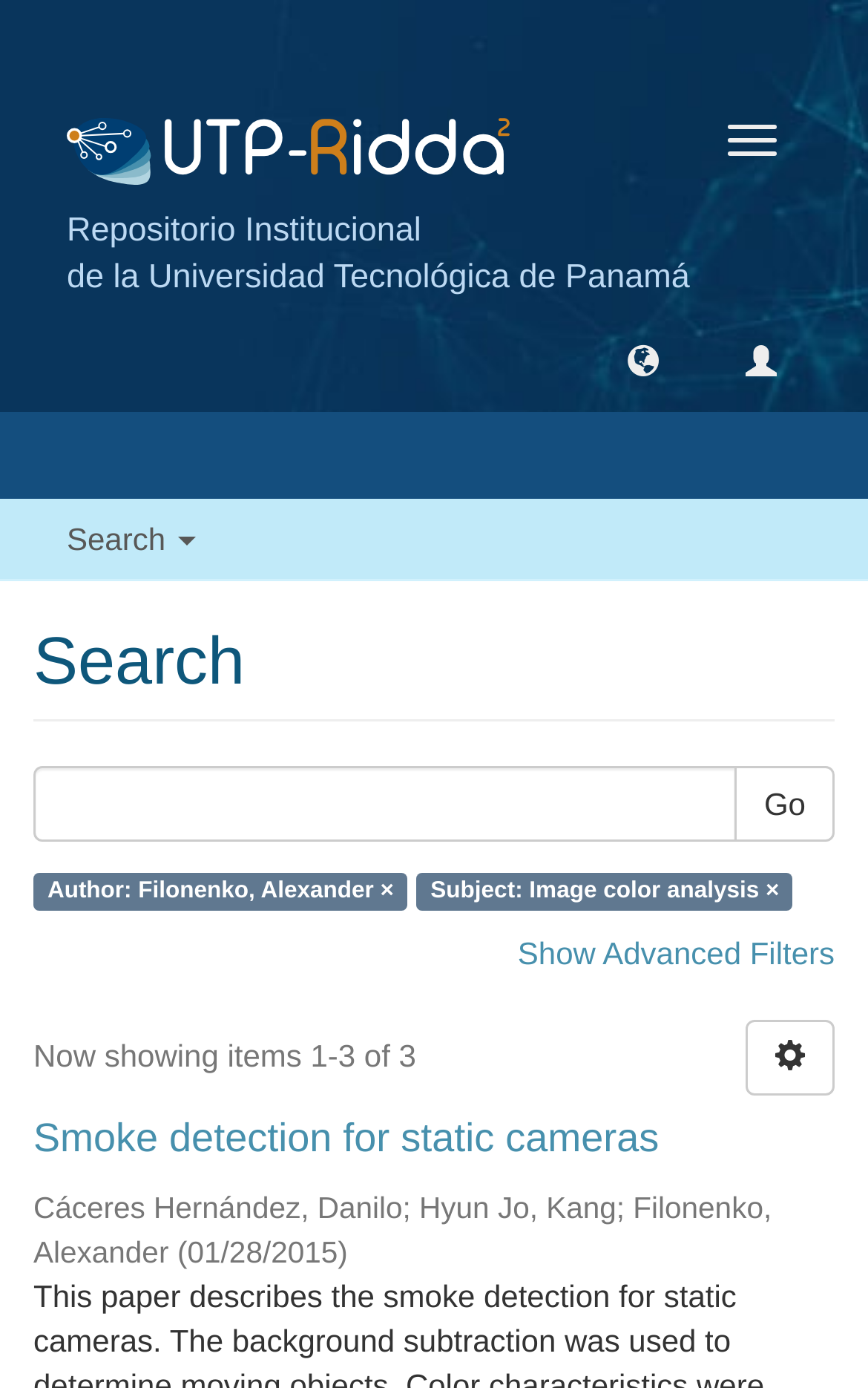How many search results are shown?
Carefully analyze the image and provide a thorough answer to the question.

I counted the number of search results shown on the webpage, which is indicated by the text 'Now showing items 1-3 of 3'.